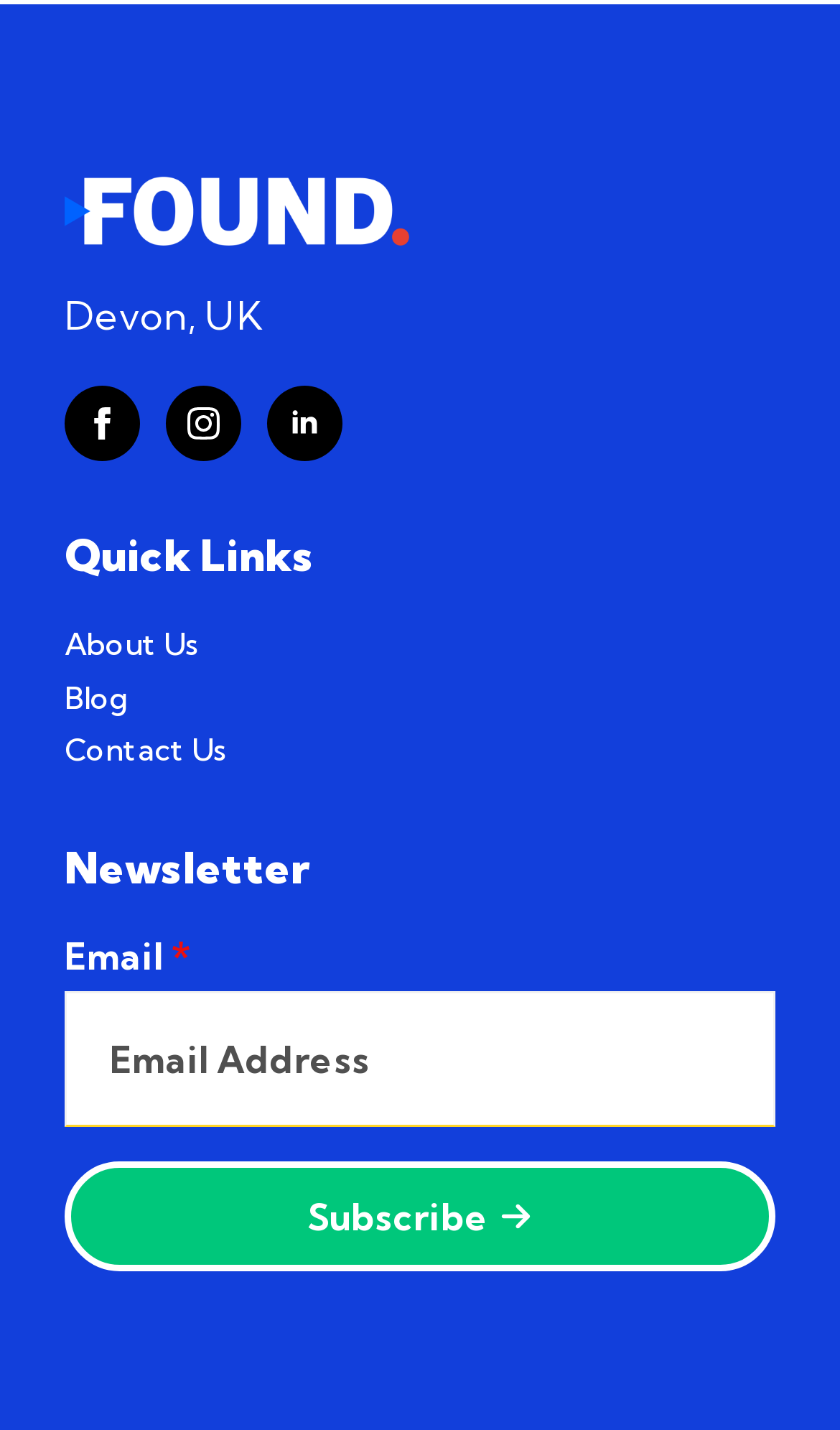Identify the bounding box for the UI element described as: "PR & Social Media". The coordinates should be four float numbers between 0 and 1, i.e., [left, top, right, bottom].

None